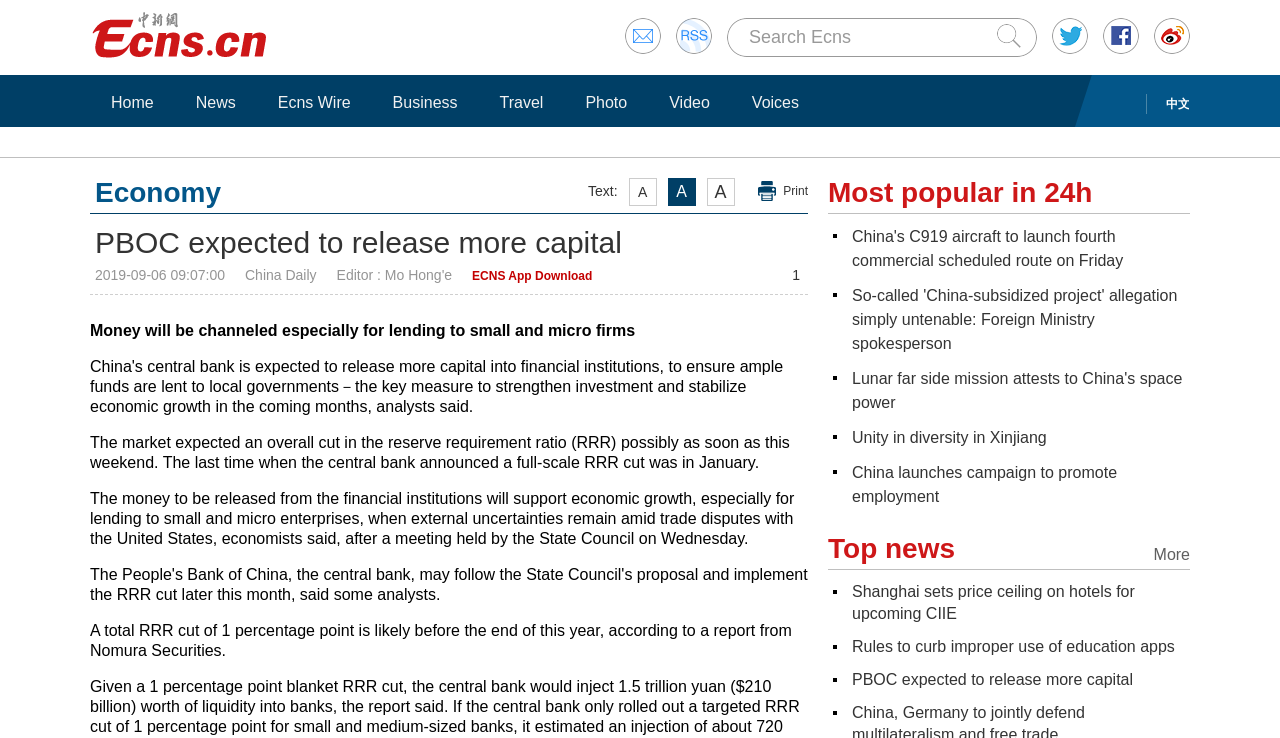Analyze the image and provide a detailed answer to the question: What is the name of the newspaper?

According to the webpage content, the newspaper name is 'China Daily' as indicated by the StaticText element.